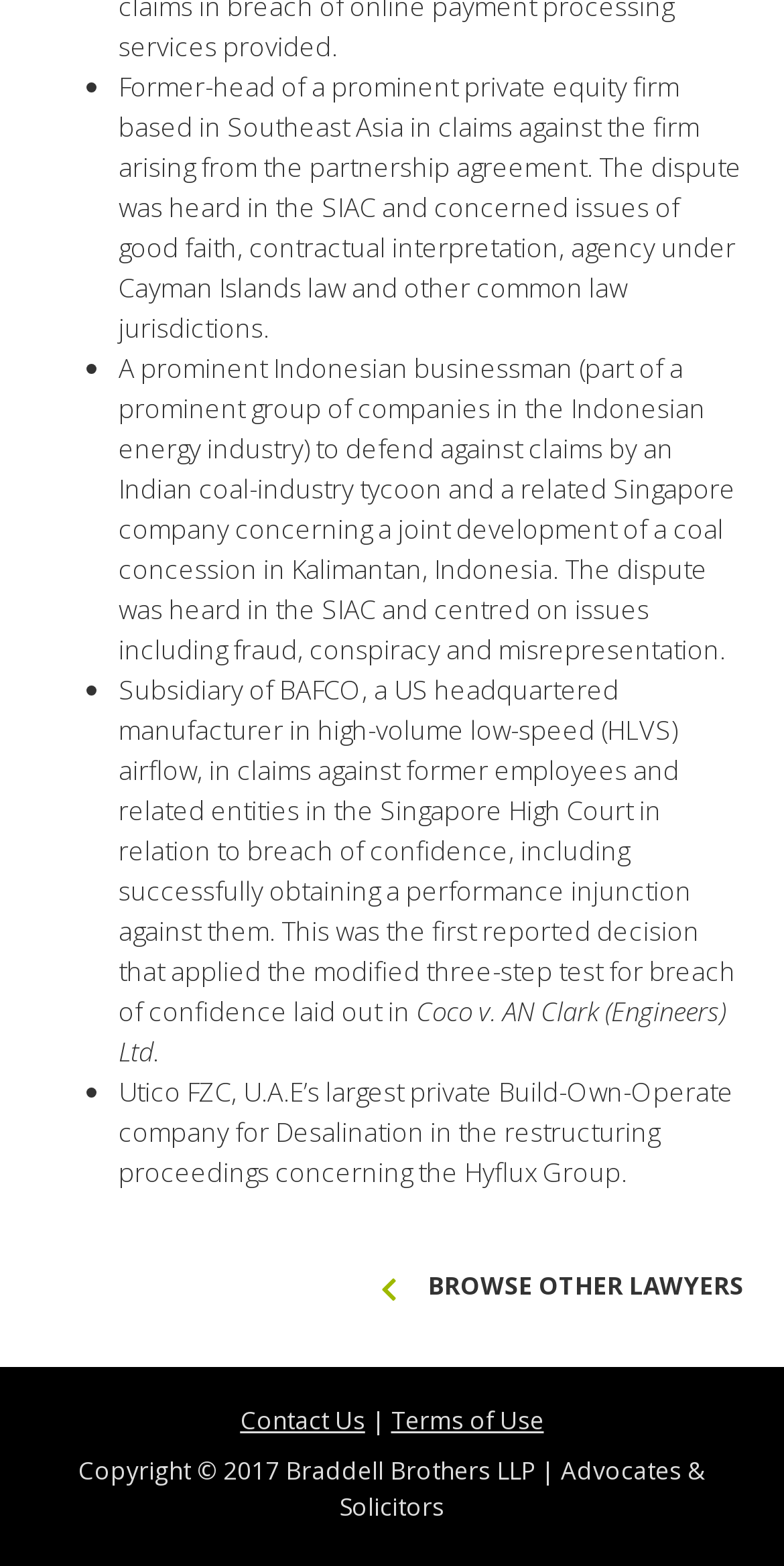What is the name of the court mentioned in the webpage?
Based on the image content, provide your answer in one word or a short phrase.

SIAC